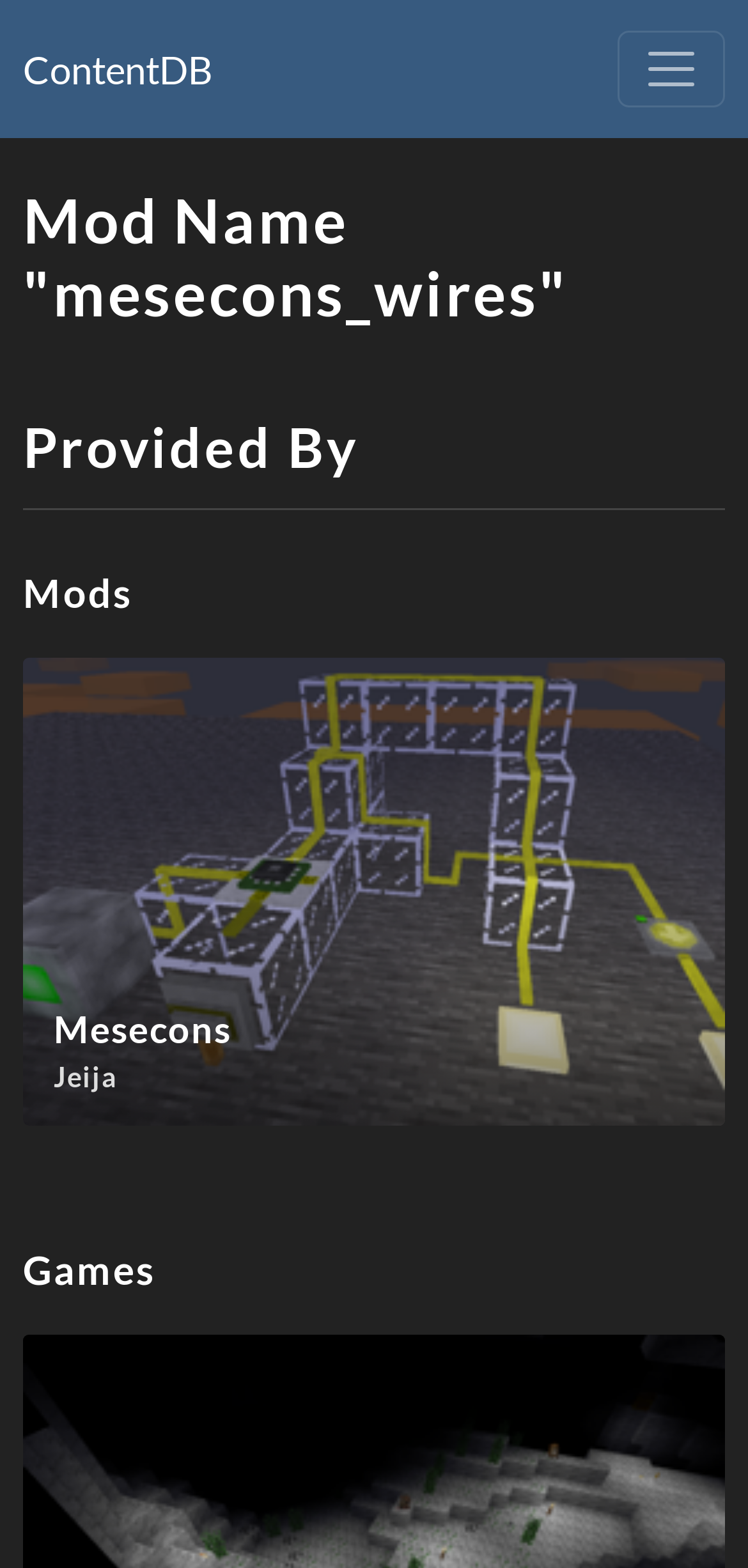Please provide a one-word or phrase answer to the question: 
What is the name of the mod provider?

Mesecons Jeija